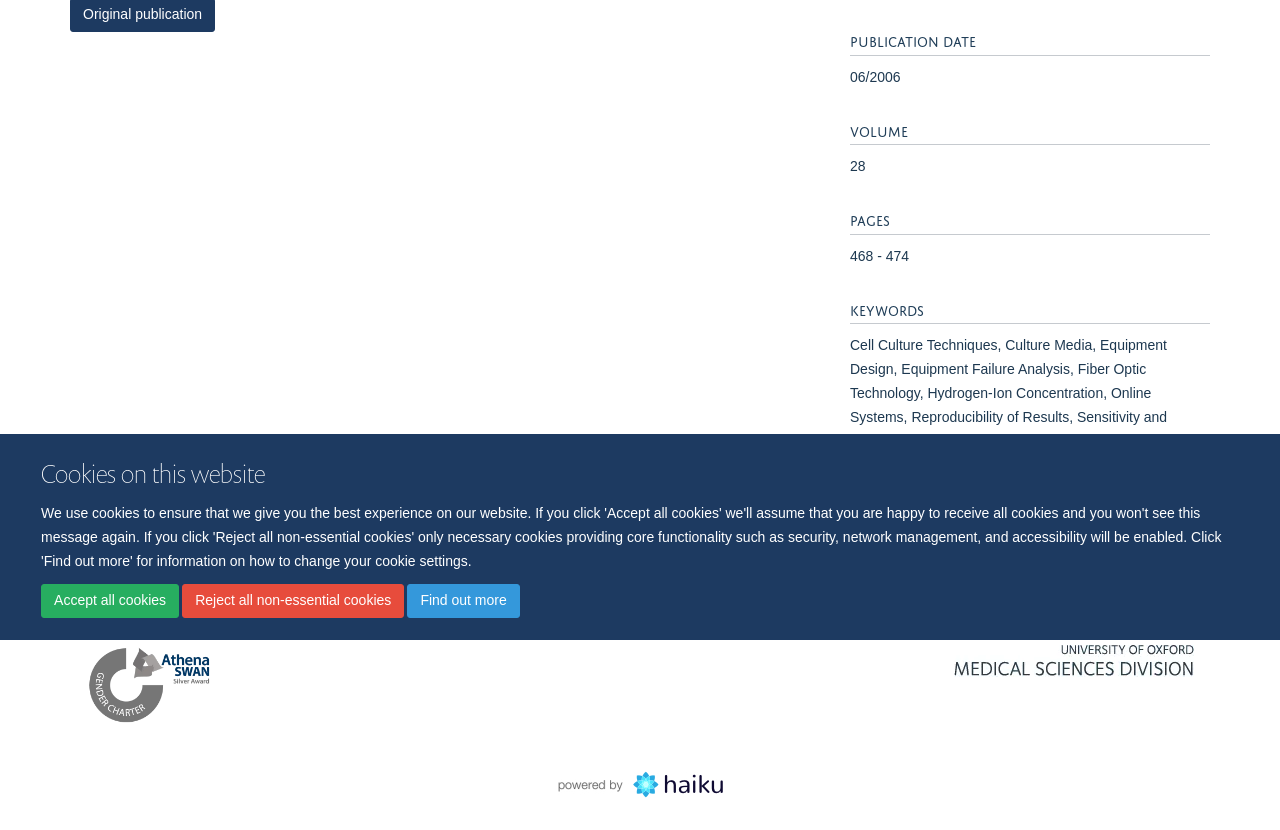Locate the bounding box of the UI element based on this description: "Copyright Statement". Provide four float numbers between 0 and 1 as [left, top, right, bottom].

[0.539, 0.699, 0.617, 0.713]